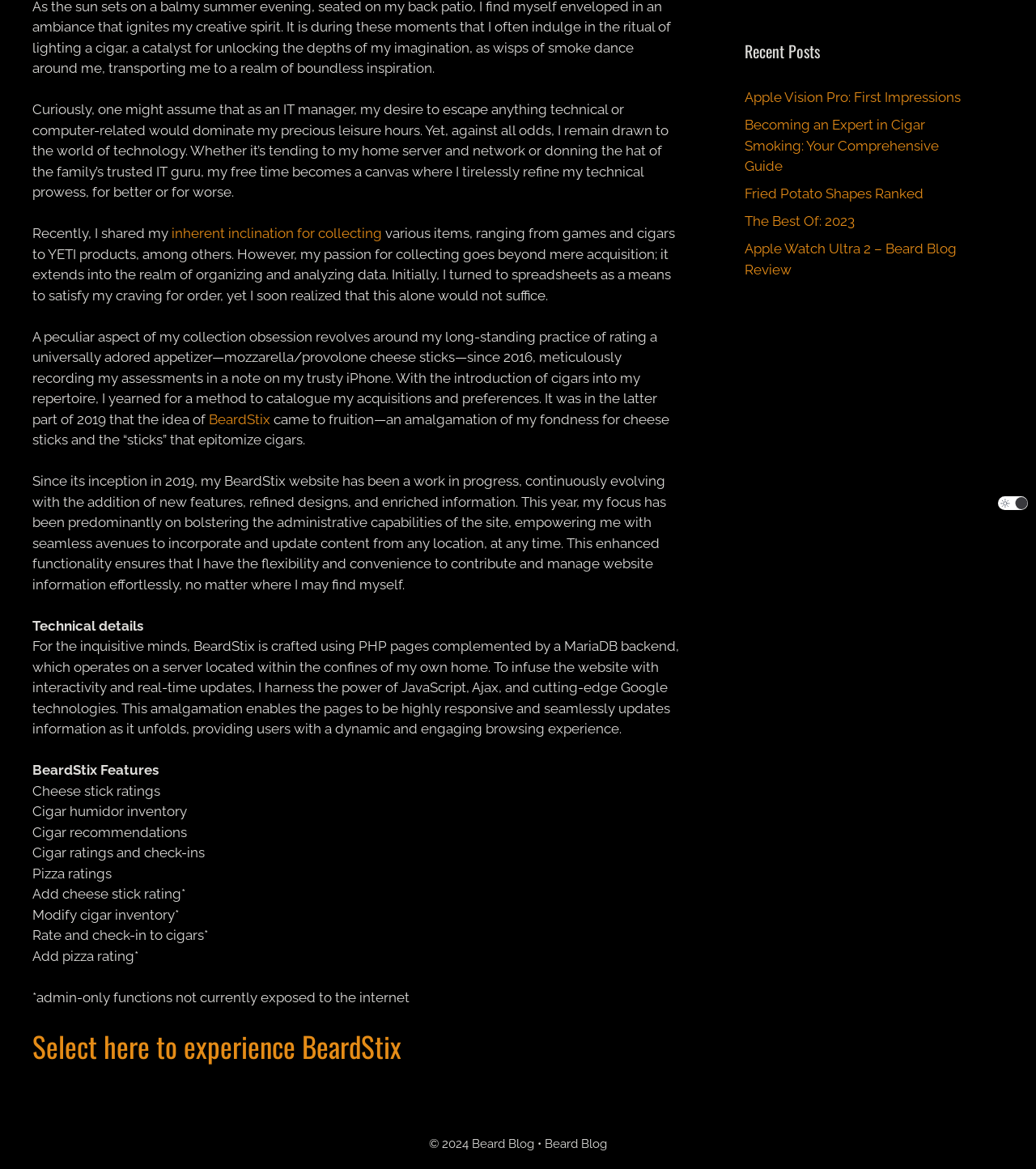Find the bounding box of the UI element described as: "Select here to experience BeardStix". The bounding box coordinates should be given as four float values between 0 and 1, i.e., [left, top, right, bottom].

[0.031, 0.877, 0.388, 0.913]